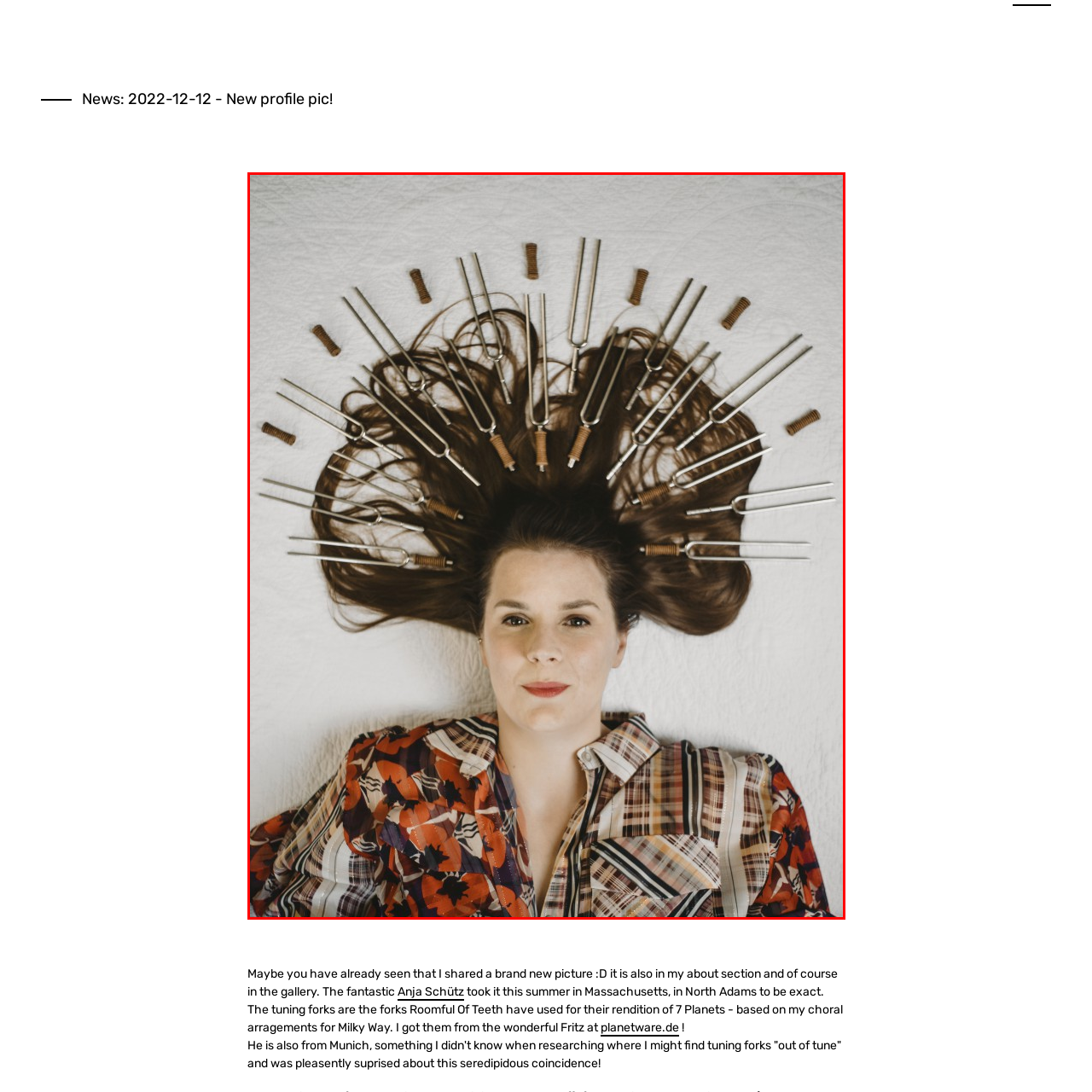Inspect the area within the red bounding box and elaborate on the following question with a detailed answer using the image as your reference: What is the pattern on the woman's blouse?

The woman in the image is wearing a vibrant, checkered blouse that is adorned with floral patterns. This description is provided in the caption, which highlights the contrast between the woman's serene expression and her colorful attire.